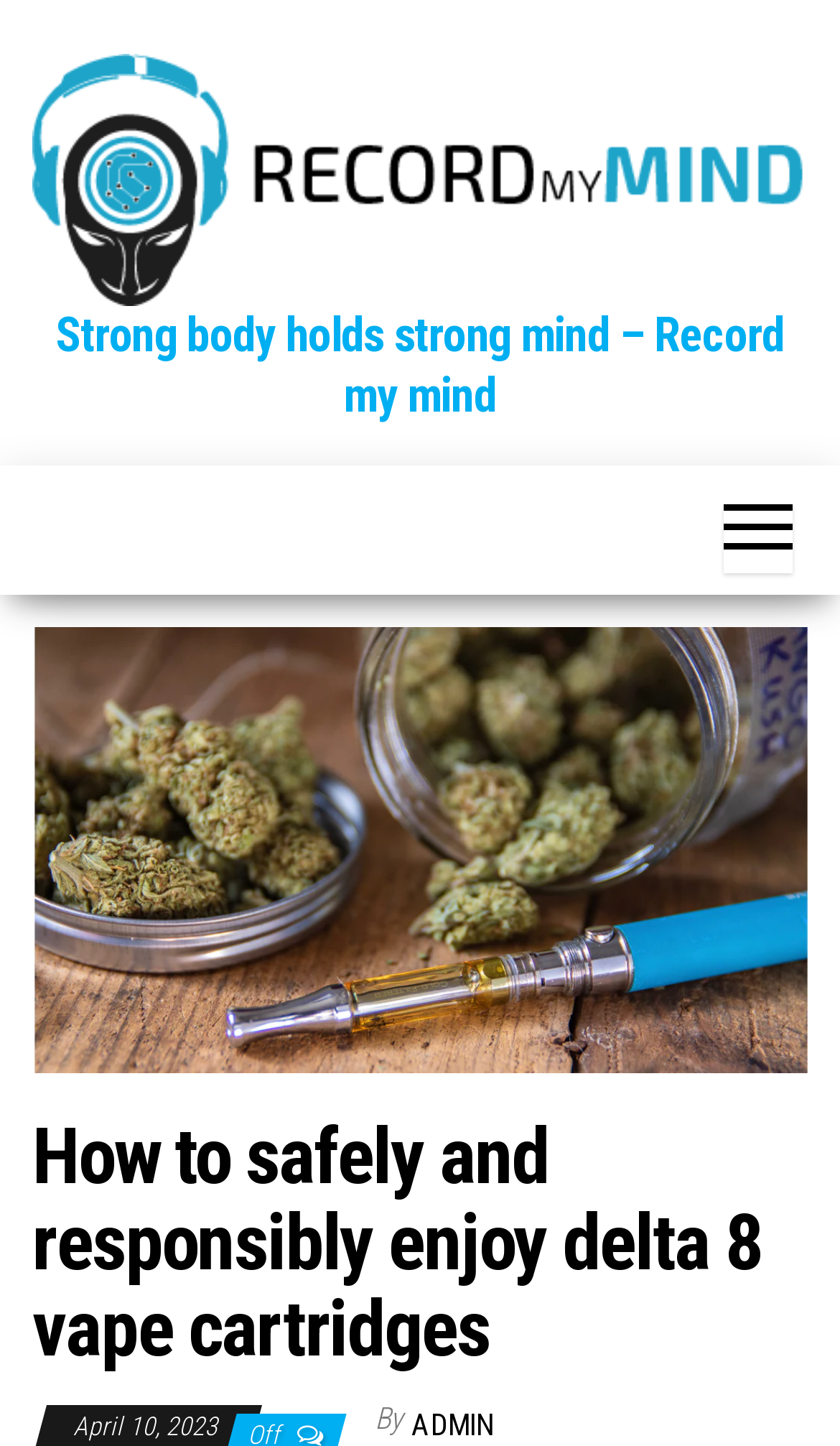Answer the question below with a single word or a brief phrase: 
What is the topic of the article?

delta 8 vape cartridges